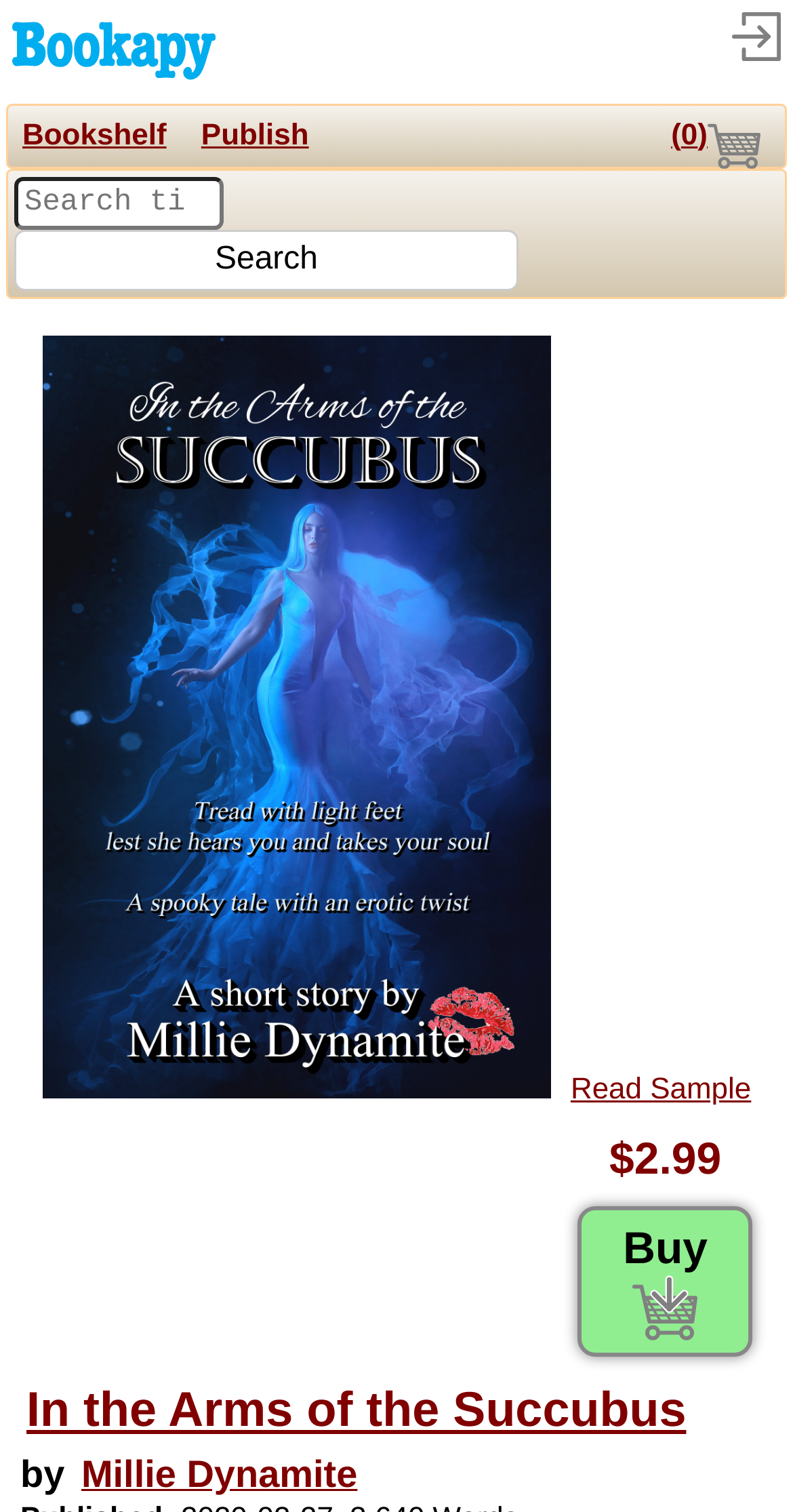Generate a comprehensive description of the webpage content.

This webpage is about a book titled "In the Arms of the Succubus" by Millie Dynamite. At the top right corner, there is a login link accompanied by a small image. On the top left, there is a Bookapy link with an image, followed by links to Bookshelf and Publish. 

Below these links, there is a search box with a placeholder text "Search title or author" and a search button. On the left side, there is a large image of the book cover, and on the right side, there is a link to read a sample of the book. 

The book's price, $2.99, is displayed below the cover image. A "Buy Bookapy - Into Cart" link with an image is located at the bottom right corner. 

The book title "In the Arms of the Succubus" is displayed prominently at the bottom of the page, with the author's name "Millie Dynamite" written below it. There are a total of 7 links and 6 images on this webpage.